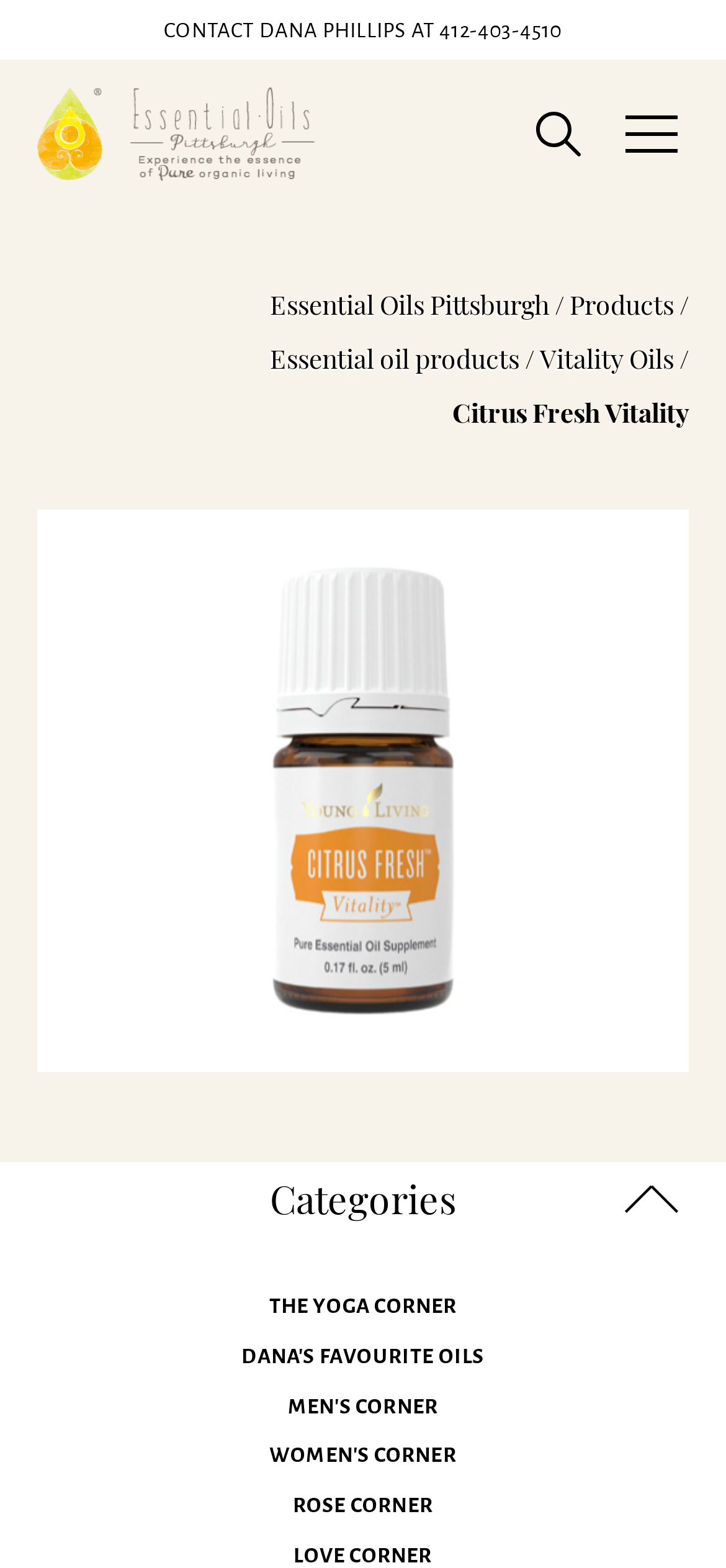Based on the element description: "Vitality Oils", identify the bounding box coordinates for this UI element. The coordinates must be four float numbers between 0 and 1, listed as [left, top, right, bottom].

[0.744, 0.218, 0.928, 0.241]